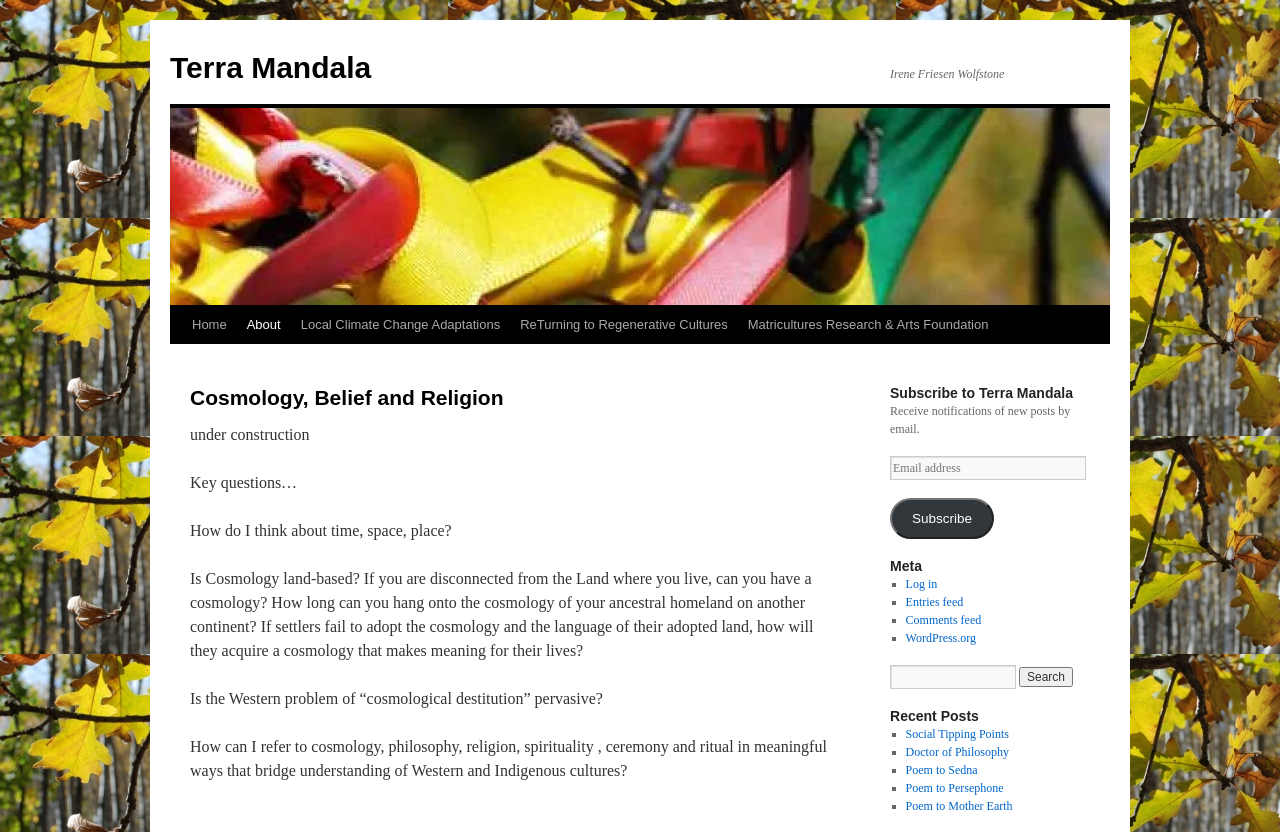Bounding box coordinates must be specified in the format (top-left x, top-left y, bottom-right x, bottom-right y). All values should be floating point numbers between 0 and 1. What are the bounding box coordinates of the UI element described as: Matricultures Research & Arts Foundation

[0.576, 0.368, 0.78, 0.413]